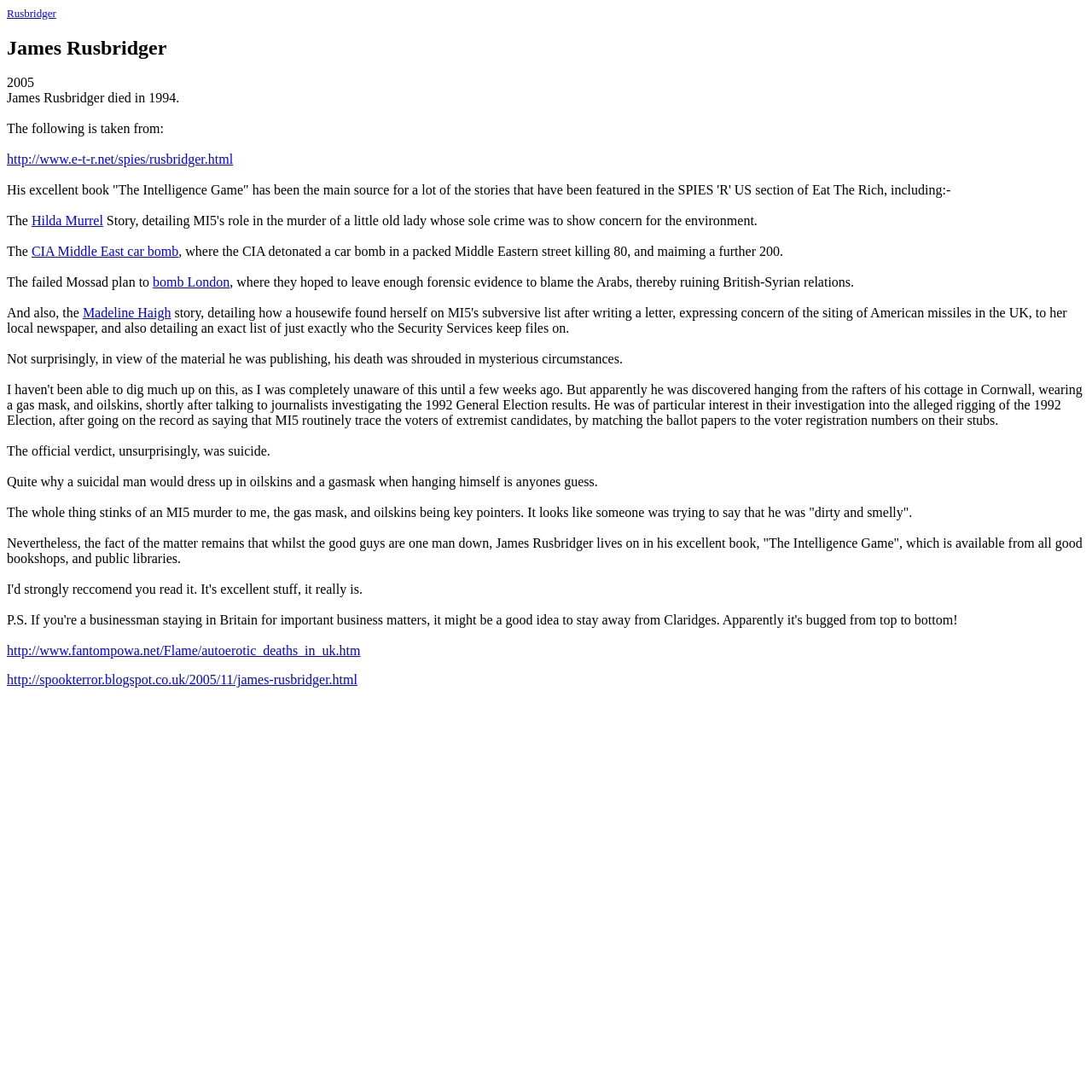Determine the bounding box coordinates for the clickable element to execute this instruction: "Read about Hilda Murrel". Provide the coordinates as four float numbers between 0 and 1, i.e., [left, top, right, bottom].

[0.029, 0.196, 0.094, 0.209]